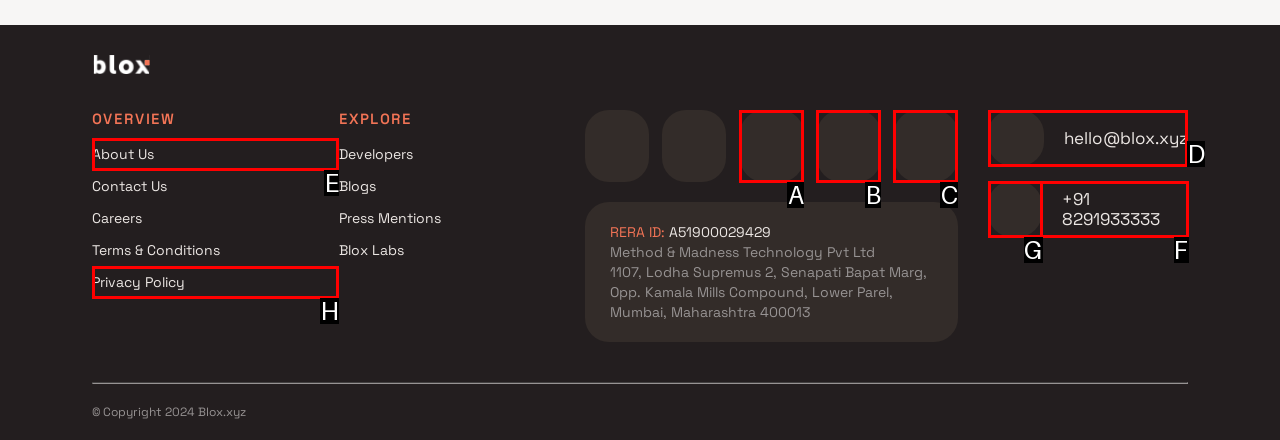Determine which HTML element should be clicked for this task: Contact us through email
Provide the option's letter from the available choices.

D